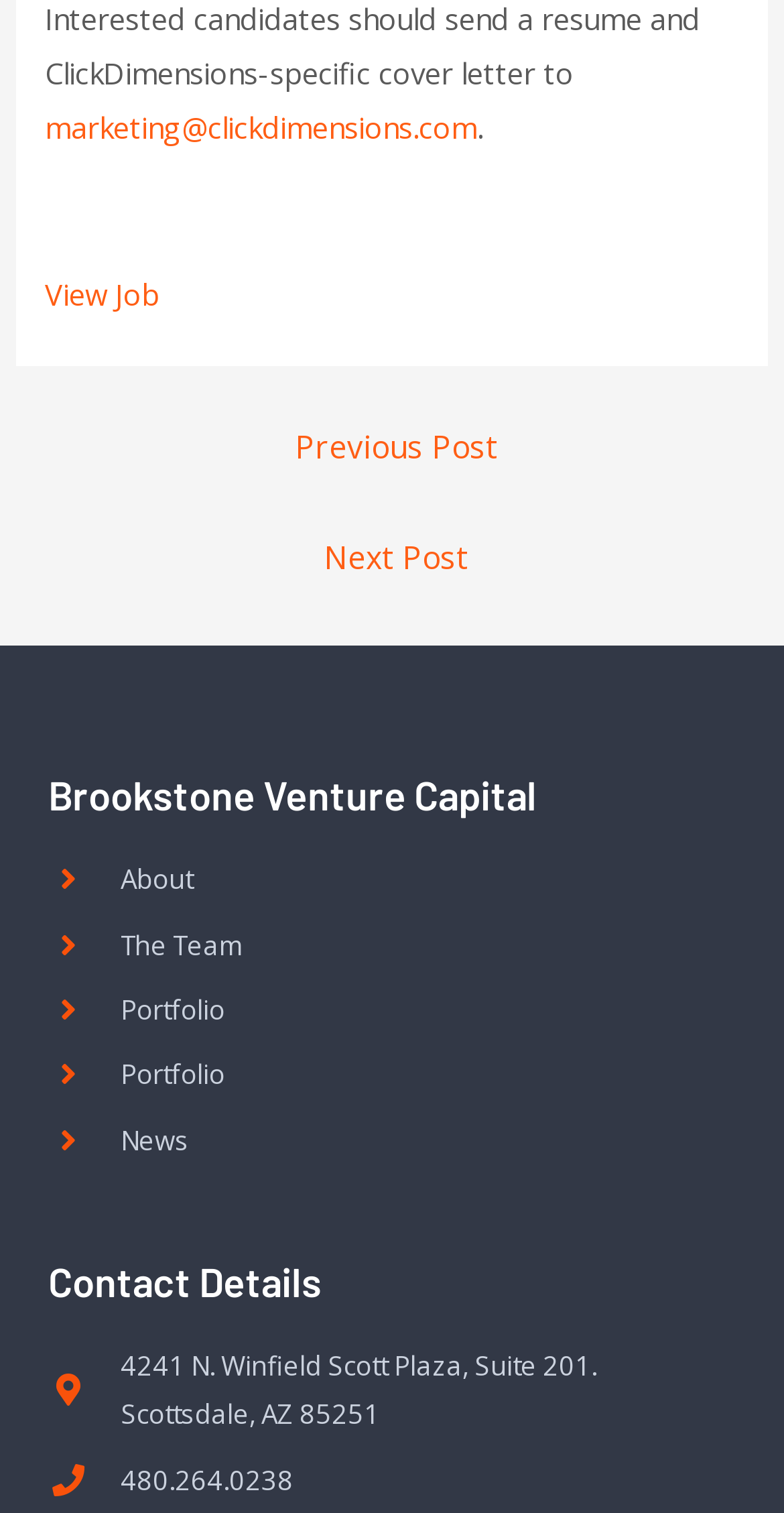Locate the bounding box coordinates of the element you need to click to accomplish the task described by this instruction: "Explore the Portfolio".

[0.062, 0.651, 0.897, 0.684]